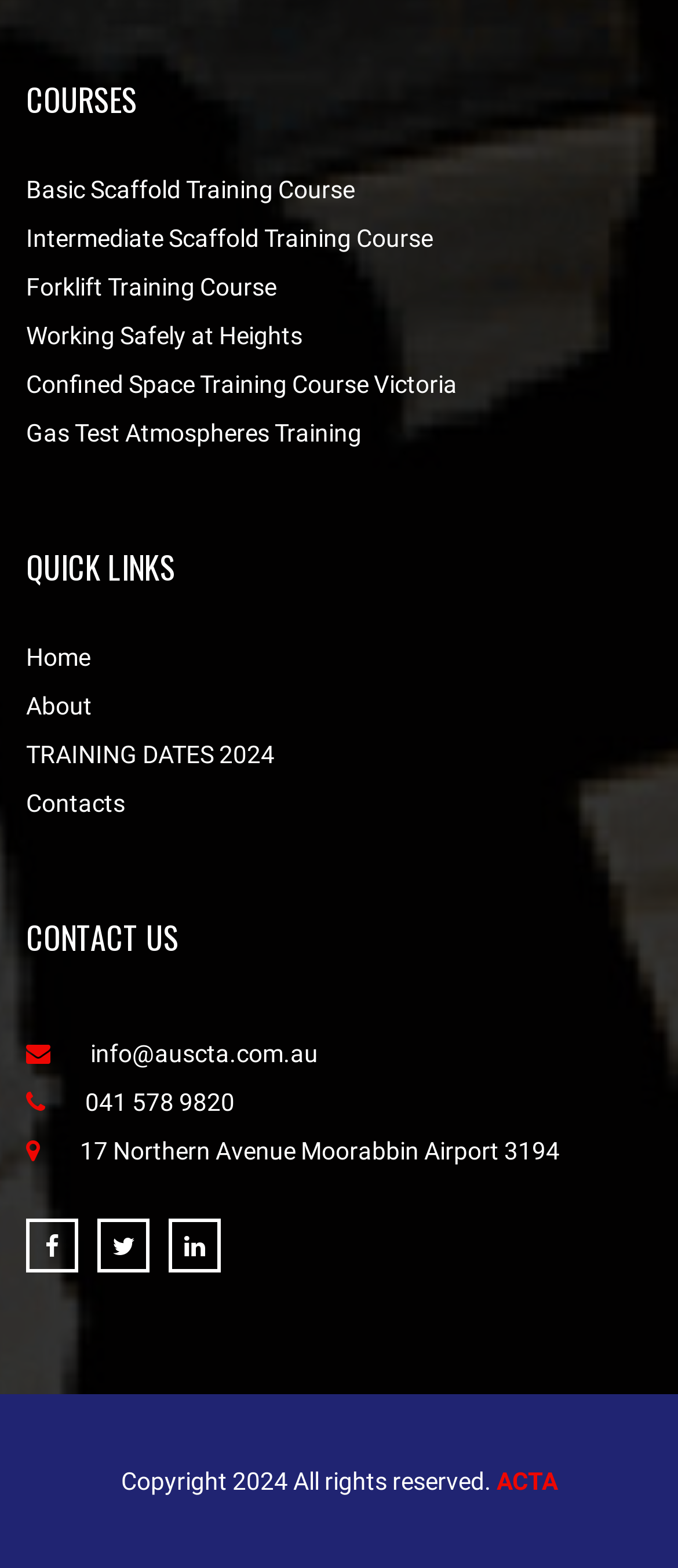Please identify the bounding box coordinates of the area that needs to be clicked to follow this instruction: "Send an email to info@auscta.com.au".

[0.038, 0.663, 0.469, 0.681]